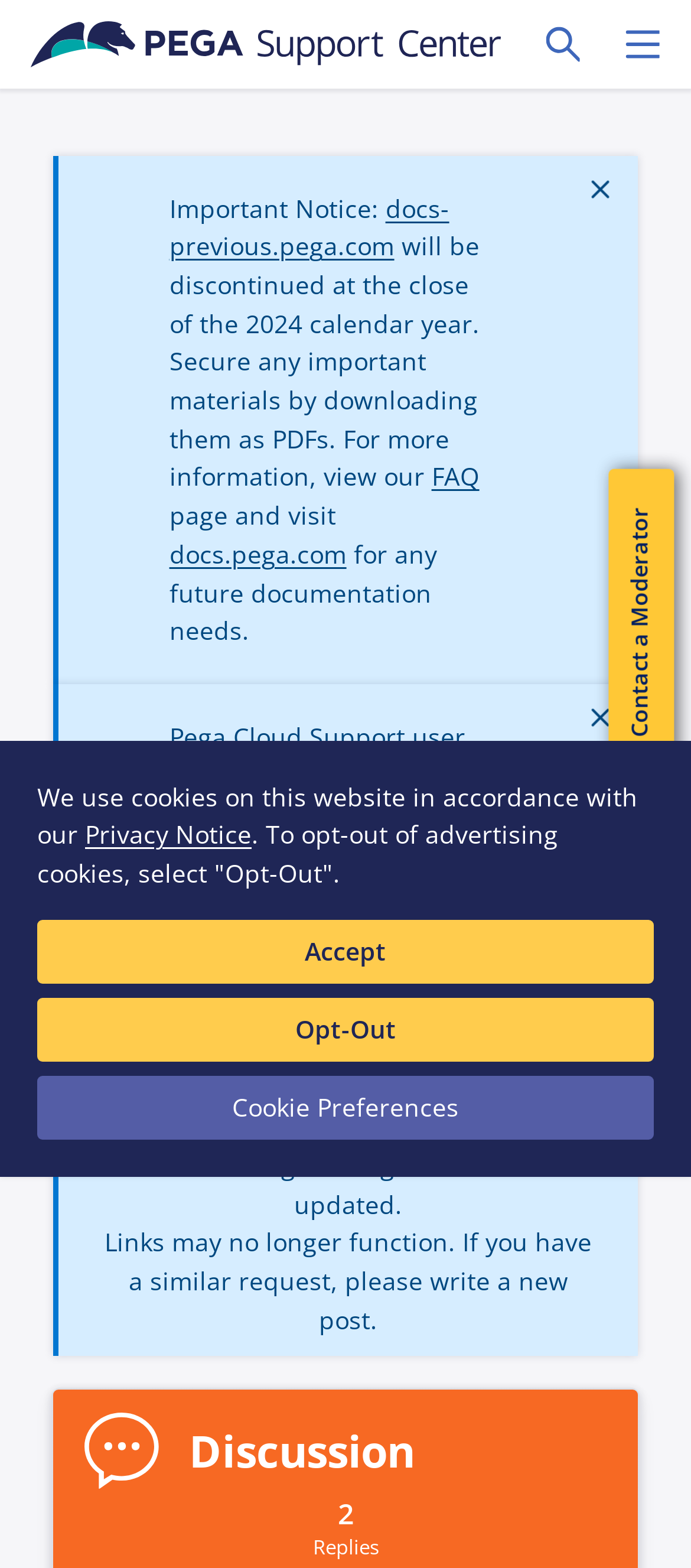How many 'Close' buttons are there on the webpage?
Kindly offer a detailed explanation using the data available in the image.

There are three 'Close' buttons on the webpage, which can be found at different locations. The first one has a bounding box coordinate of [0.843, 0.11, 0.895, 0.133], the second one has a bounding box coordinate of [0.843, 0.447, 0.895, 0.47], and the third one has a bounding box coordinate of [0.891, 0.536, 0.986, 0.578].